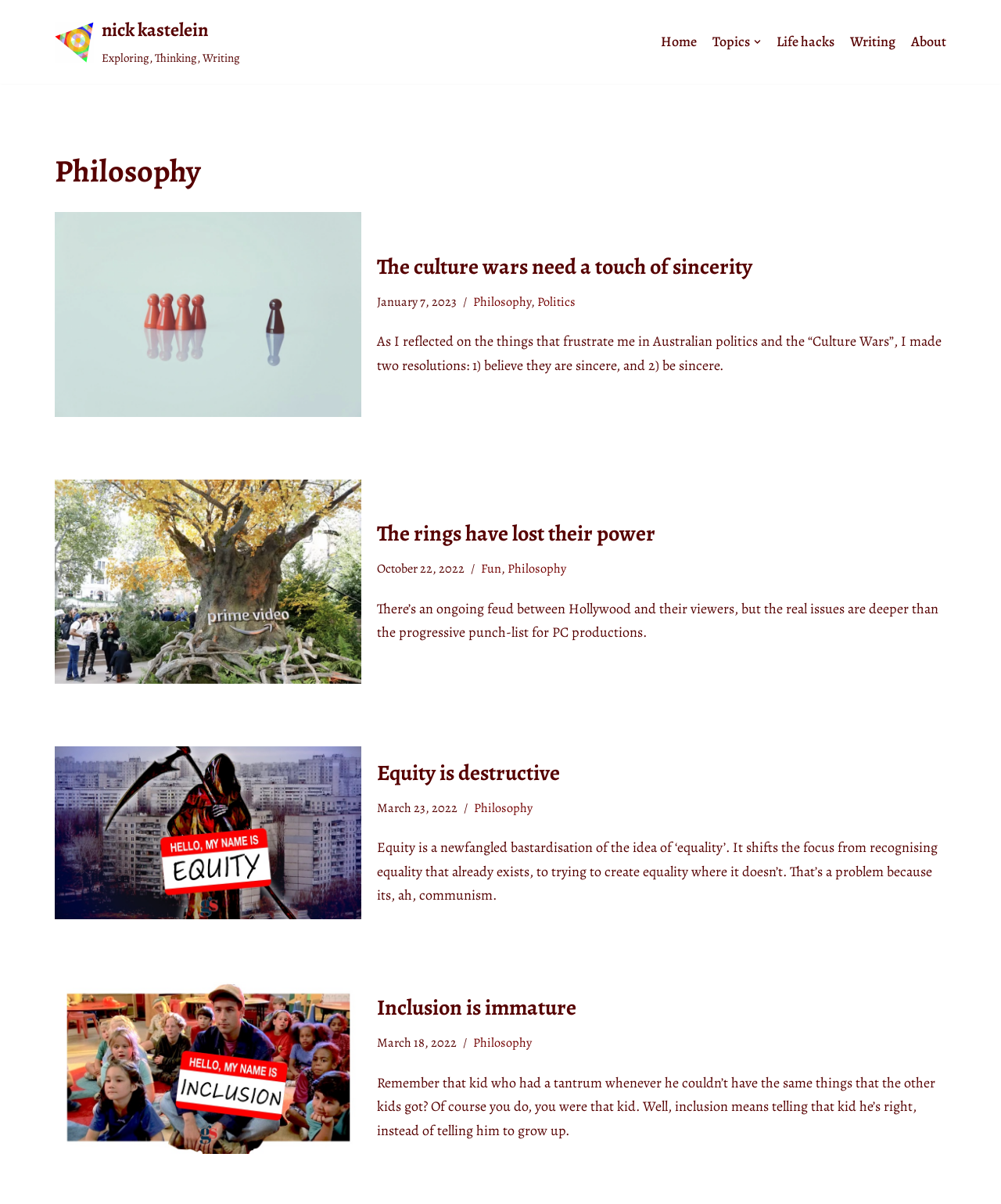Pinpoint the bounding box coordinates of the area that must be clicked to complete this instruction: "Check the 'About' page".

[0.91, 0.026, 0.945, 0.044]